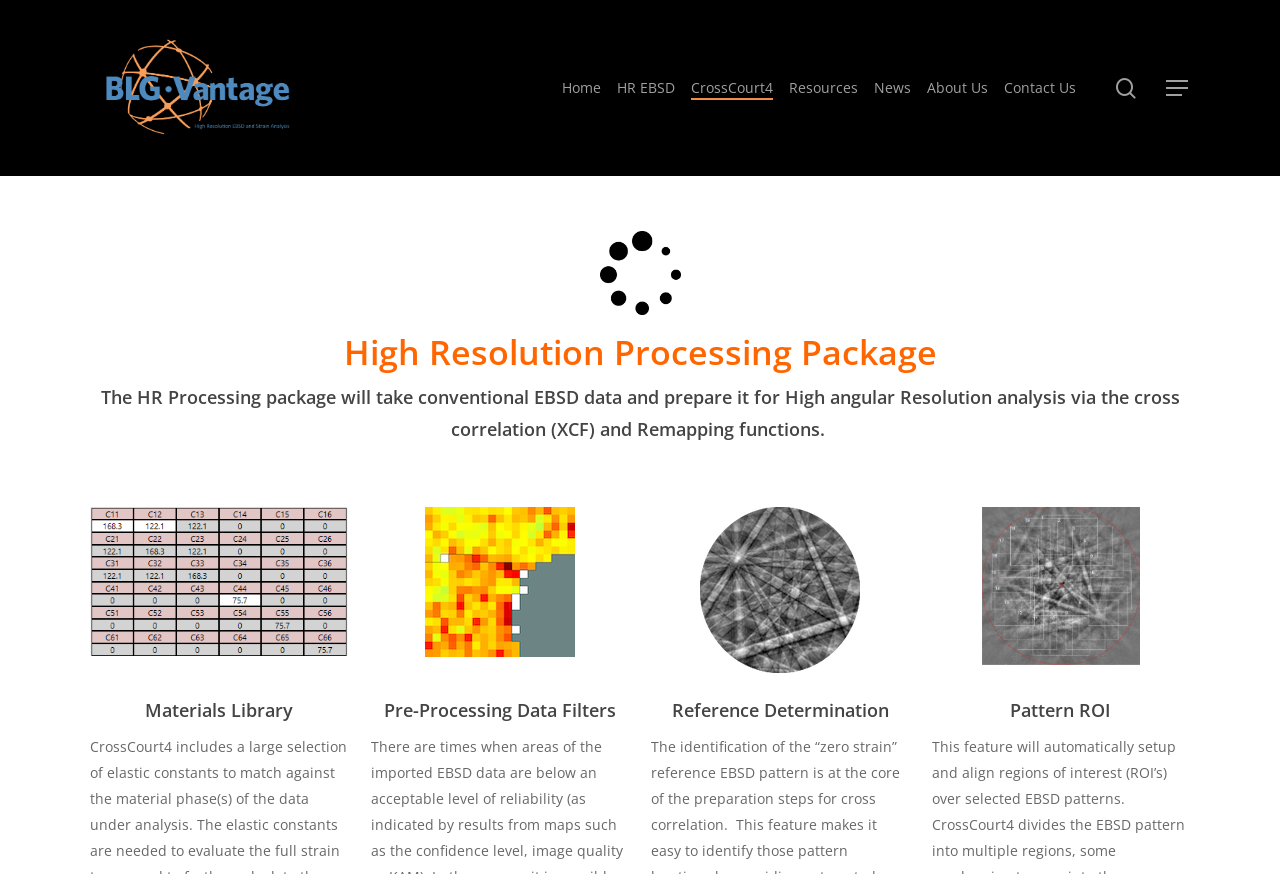Highlight the bounding box coordinates of the region I should click on to meet the following instruction: "view resources".

[0.616, 0.089, 0.67, 0.112]